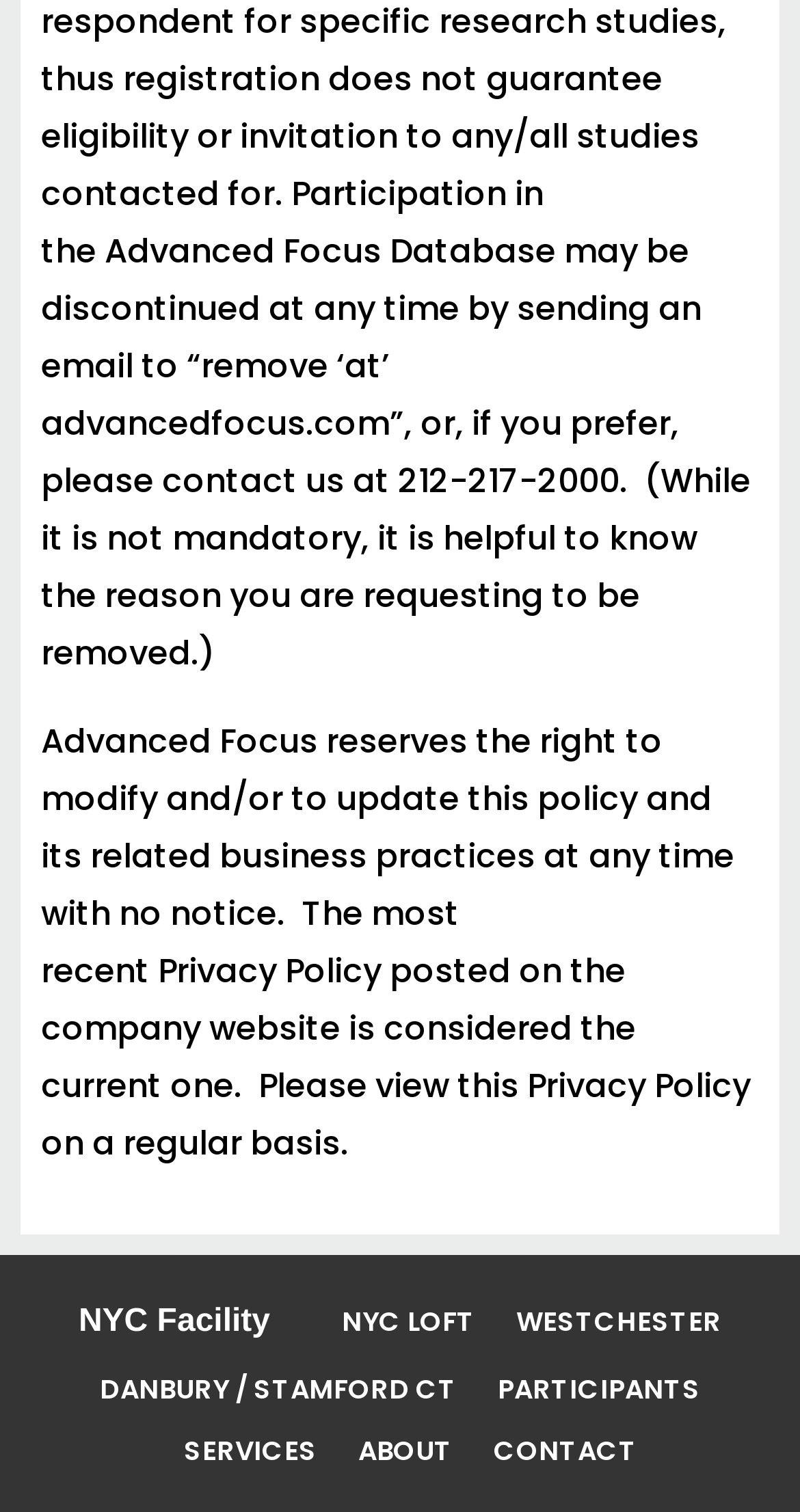What is the location of the 'CONTACT' link?
Give a thorough and detailed response to the question.

According to the bounding box coordinates, the 'CONTACT' link has a y1 value of 0.943, which indicates that it is located at the bottom of the webpage. Its x1 value of 0.617 suggests that it is positioned towards the right side of the webpage.